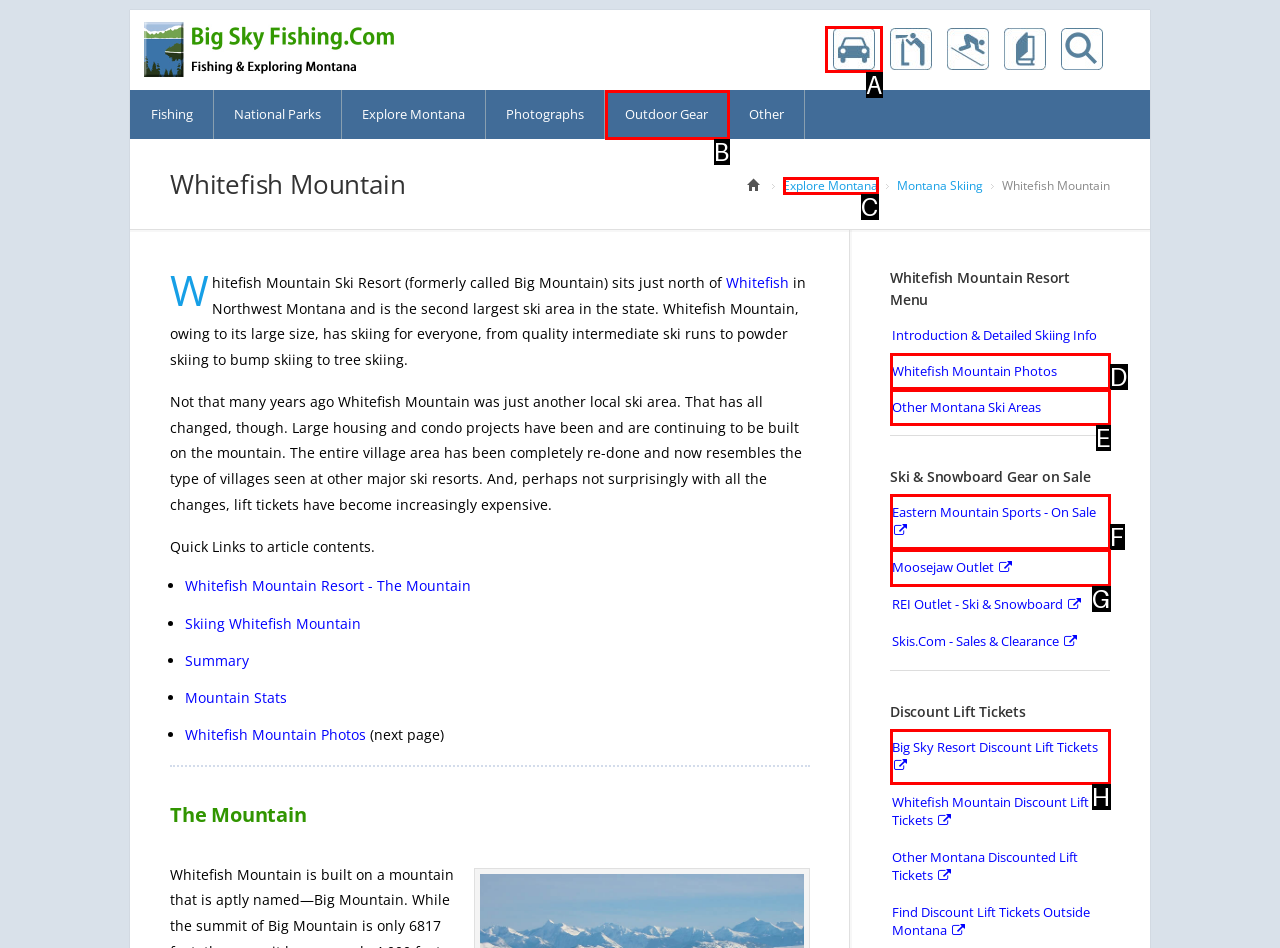Determine which HTML element fits the description: 繁體中文. Answer with the letter corresponding to the correct choice.

None